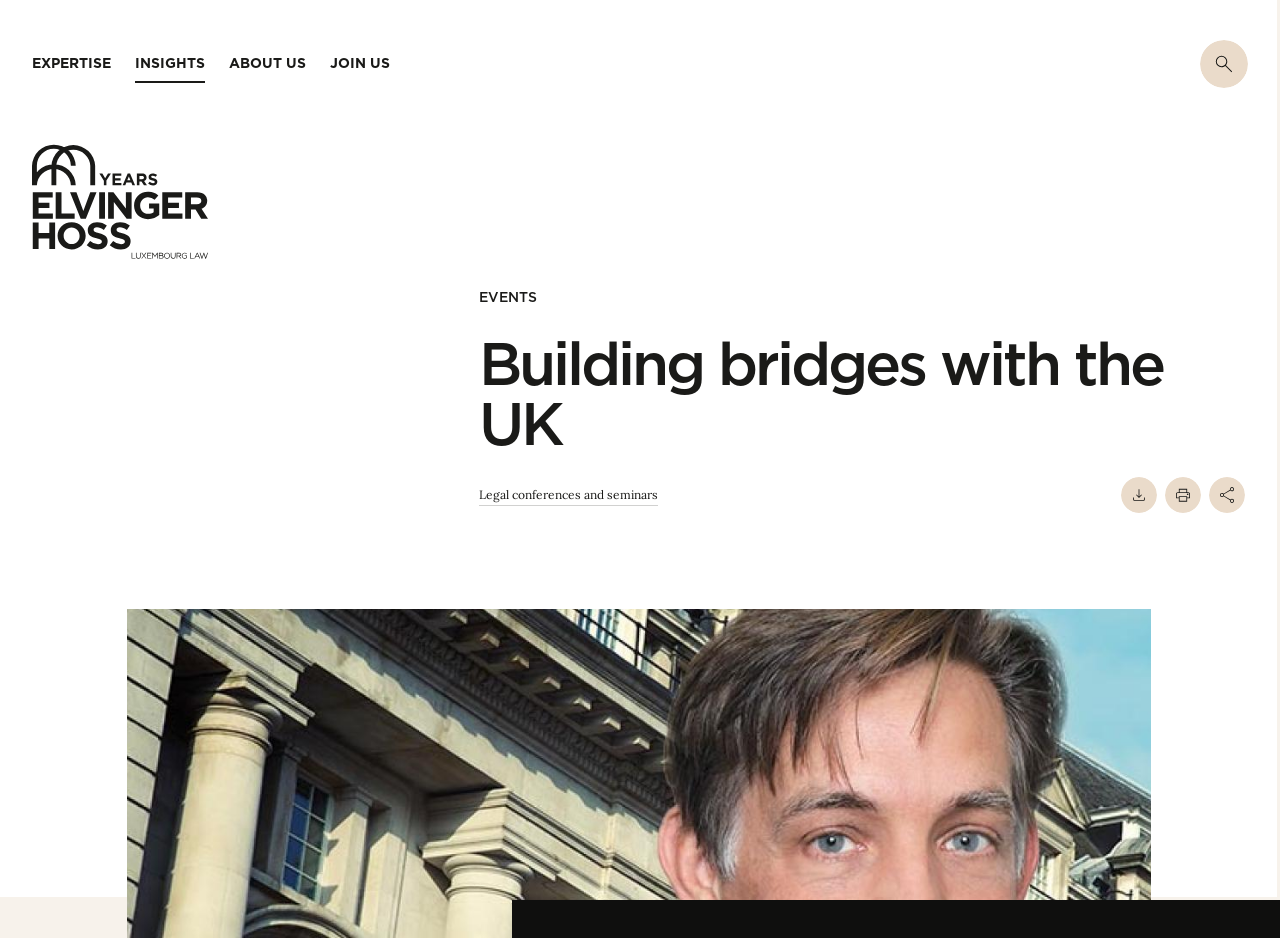Highlight the bounding box coordinates of the element you need to click to perform the following instruction: "Click on the 'Search' button."

[0.938, 0.043, 0.975, 0.094]